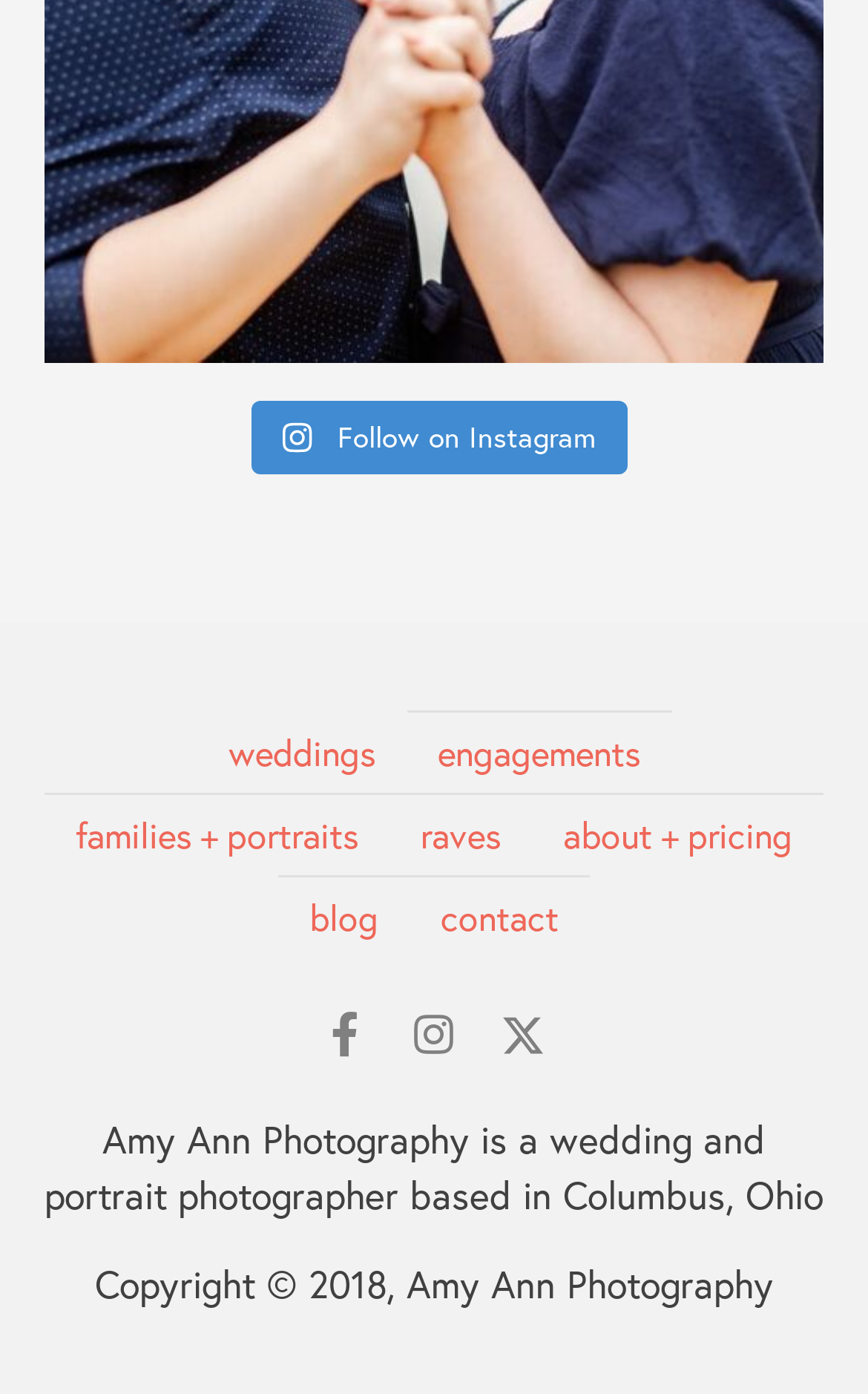Locate the bounding box of the user interface element based on this description: "engagements".

[0.468, 0.511, 0.773, 0.569]